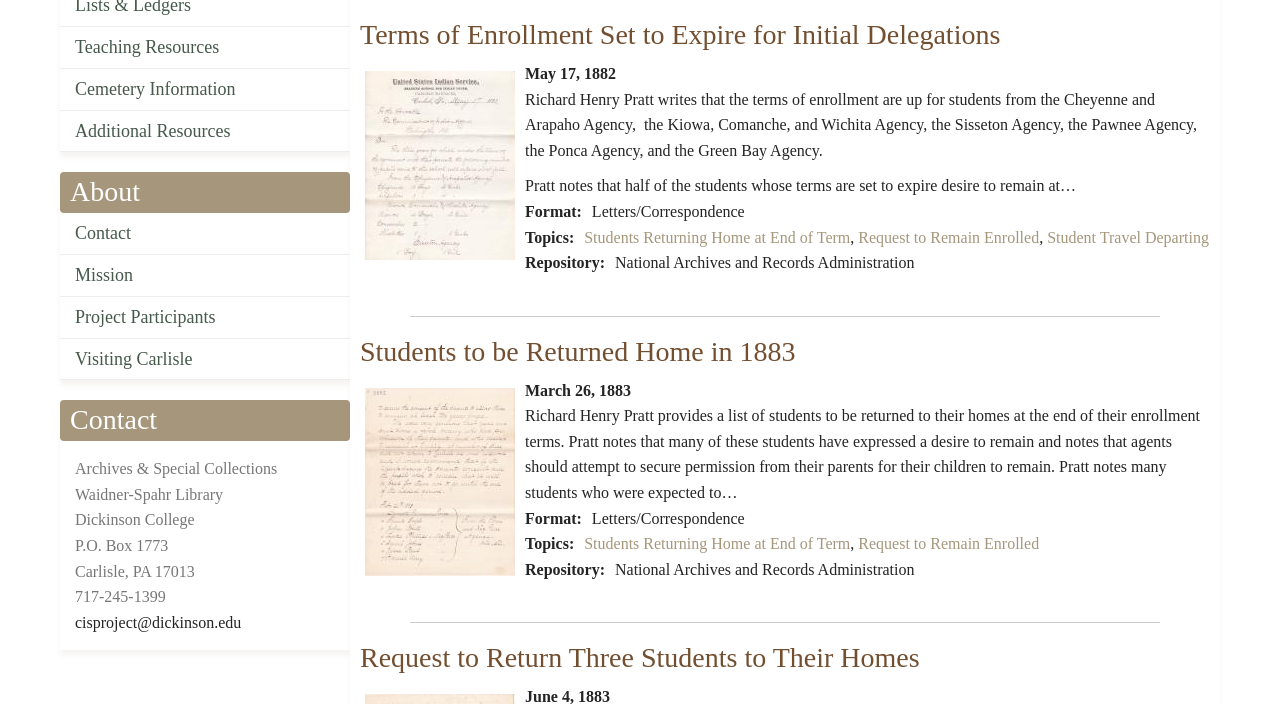Highlight the bounding box of the UI element that corresponds to this description: "Request to Remain Enrolled".

[0.671, 0.325, 0.812, 0.349]